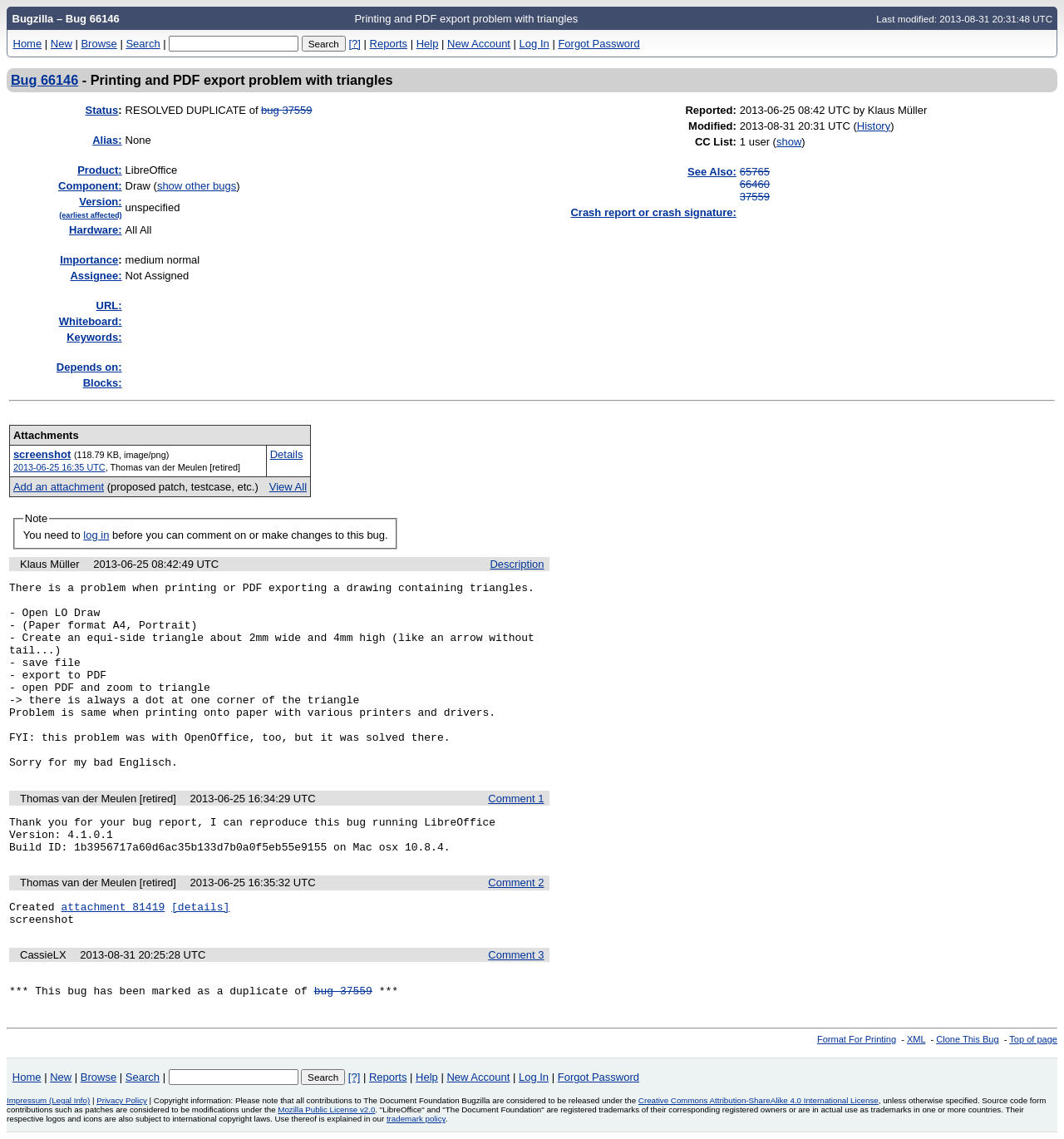Locate the bounding box coordinates of the item that should be clicked to fulfill the instruction: "View reports".

[0.347, 0.032, 0.383, 0.043]